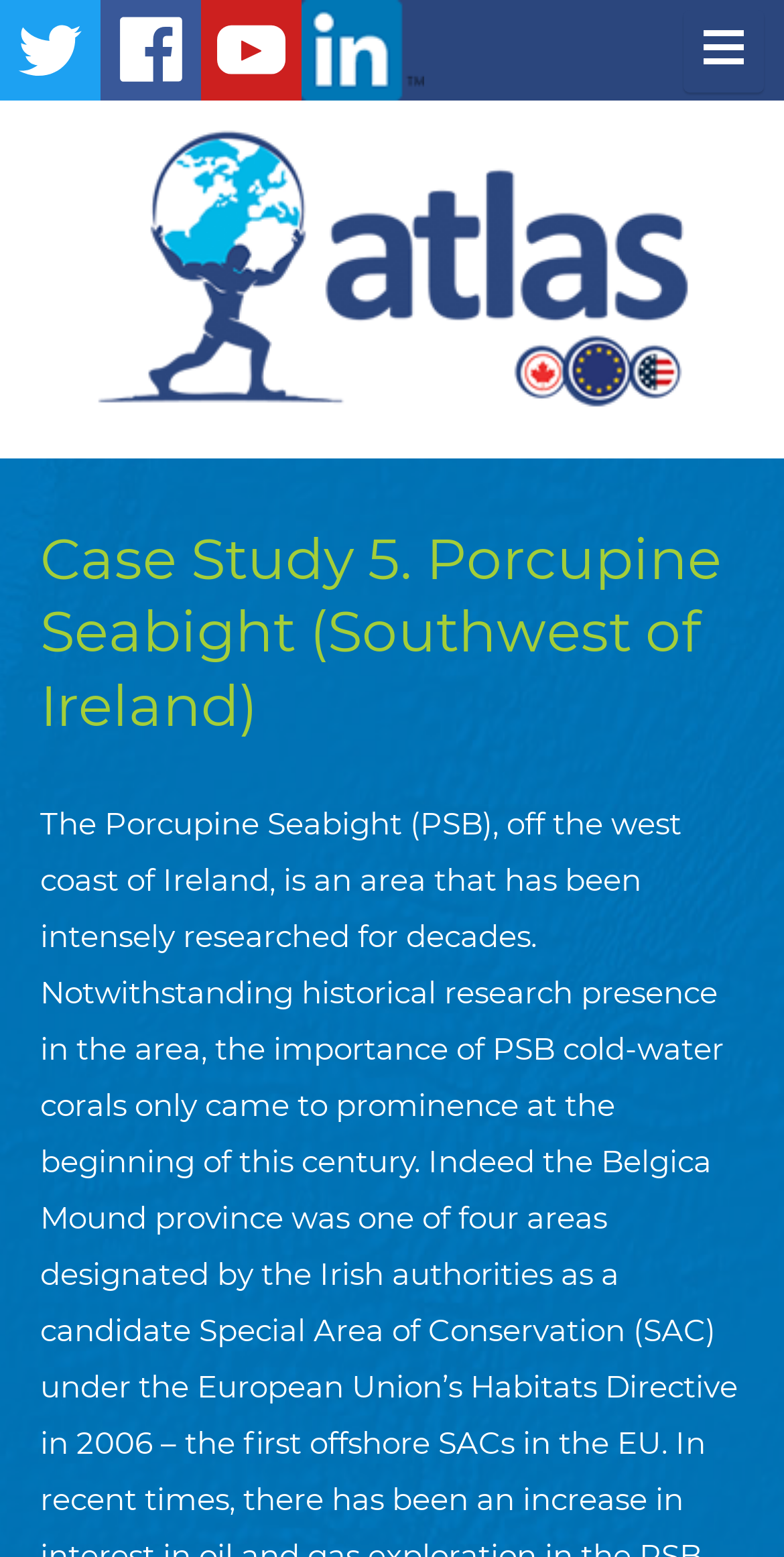What is the name of the case study?
Examine the image and provide an in-depth answer to the question.

I found the answer by looking at the heading element with the text 'Case Study 5. Porcupine Seabight (Southwest of Ireland)' which is located at the top of the webpage, indicating that the current webpage is about a specific case study, and the name of it is Case Study 5.